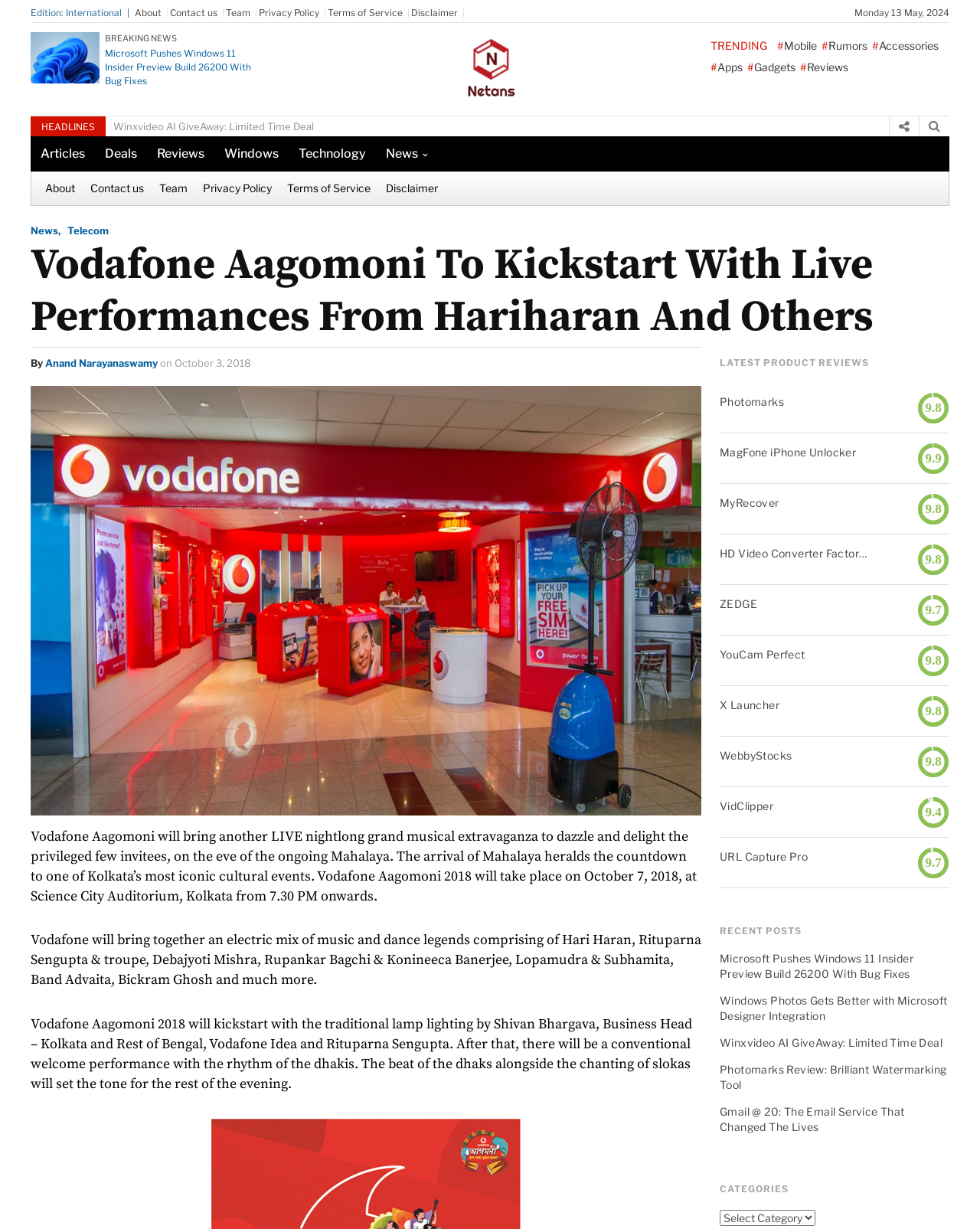Generate an in-depth caption that captures all aspects of the webpage.

The webpage appears to be a news article or blog post about Vodafone Aagomoni, a musical event. At the top of the page, there is a header section with links to various sections of the website, including "About", "Contact us", "Team", and "Privacy Policy". Below this, there is a date display showing "Monday 13 May, 2024".

The main content of the page is divided into several sections. The first section is a news article with a heading "Vodafone Aagomoni To Kickstart With Live Performances From Hariharan And Others". The article describes the event, which will take place on October 7, 2018, at Science City Auditorium, Kolkata. It mentions that the event will feature a mix of music and dance legends, including Hari Haran, Rituparna Sengupta, and others.

To the right of the article, there is a sidebar with several links to other articles or sections of the website, including "HEADLINES", "TRENDING", and "REVIEWS". There are also several images and icons scattered throughout the sidebar.

Below the article, there is a section with a heading "LATEST PRODUCT REVIEWS". This section features a list of product reviews, each with a rating and a brief description. The products reviewed include Photomarks, MagFone iPhone Unlocker, MyRecover, and others.

At the bottom of the page, there is a footer section with links to various sections of the website, including "Articles", "Deals", "Reviews", and "News". There is also a copyright notice and a link to the website's terms of service.